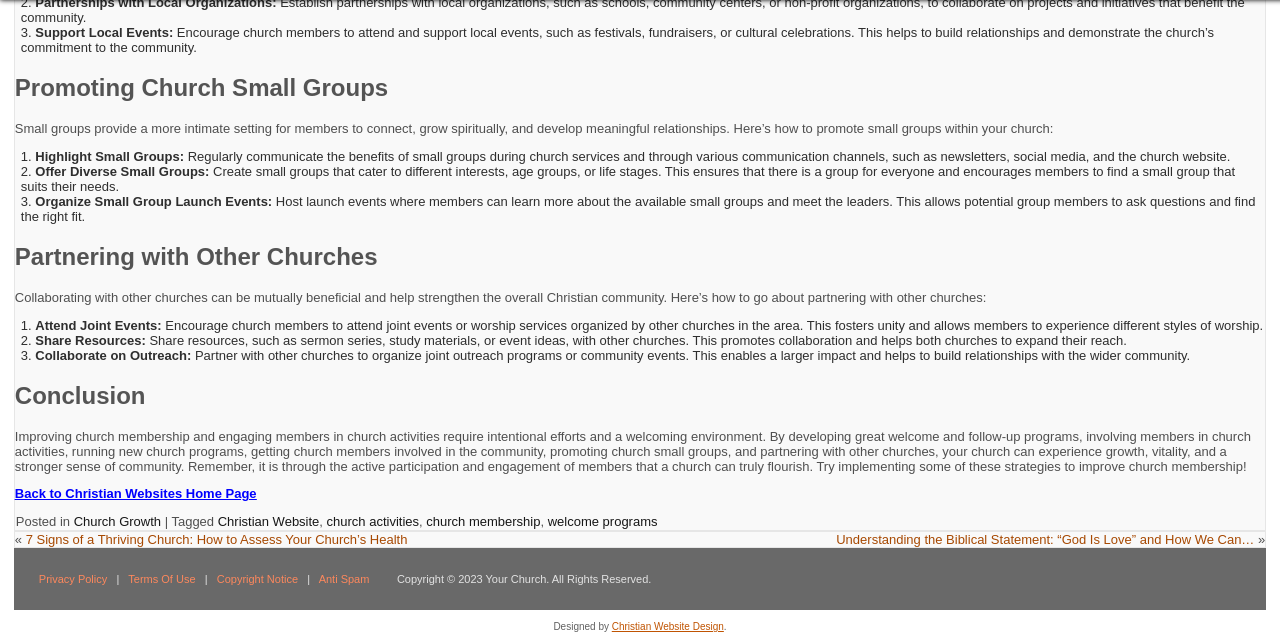Please determine the bounding box coordinates of the element's region to click for the following instruction: "Read the article about '7 Signs of a Thriving Church: How to Assess Your Church’s Health'".

[0.02, 0.829, 0.318, 0.852]